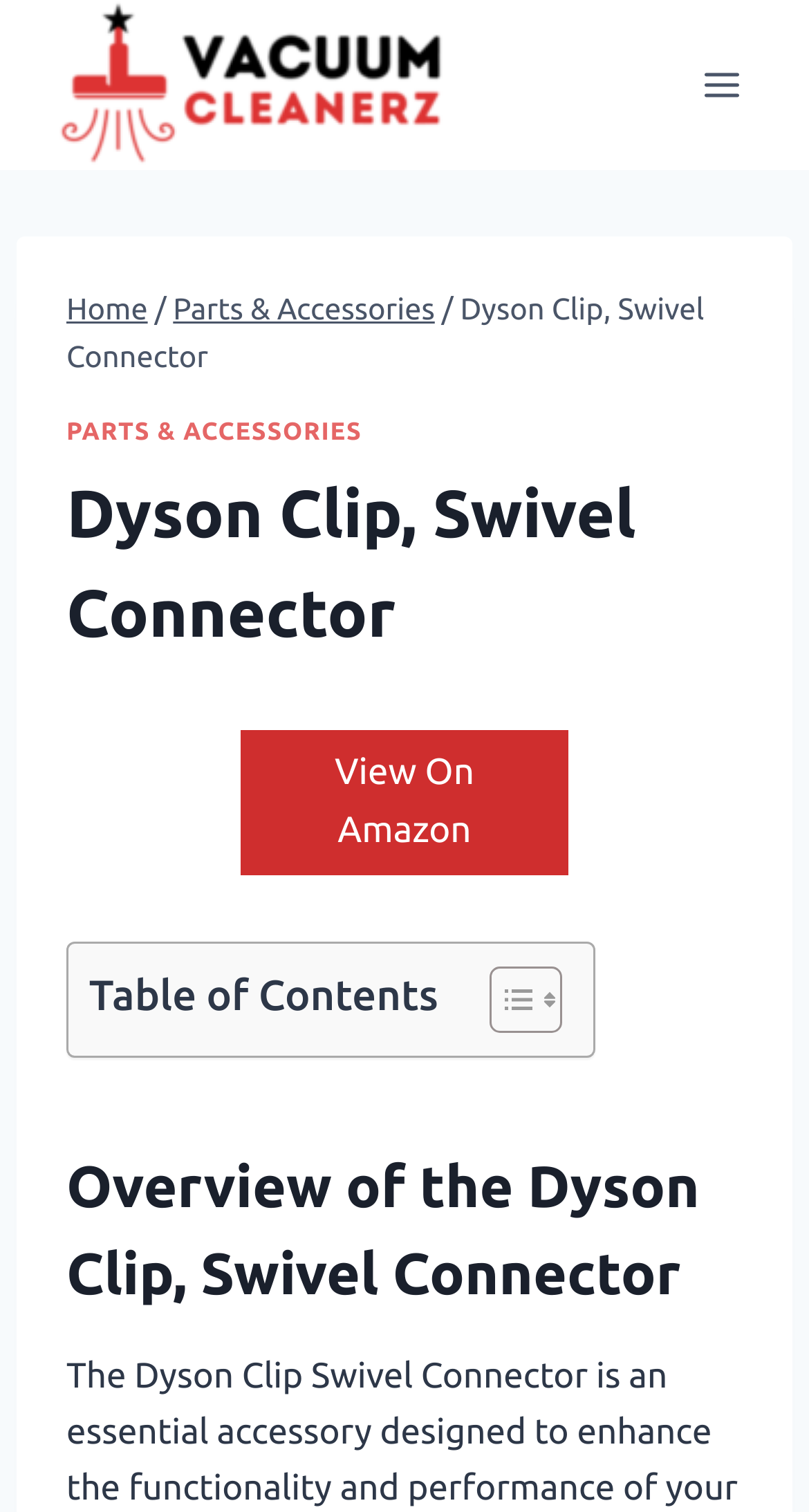What is the purpose of the product?
Using the image as a reference, answer with just one word or a short phrase.

Enhance vacuum maneuverability